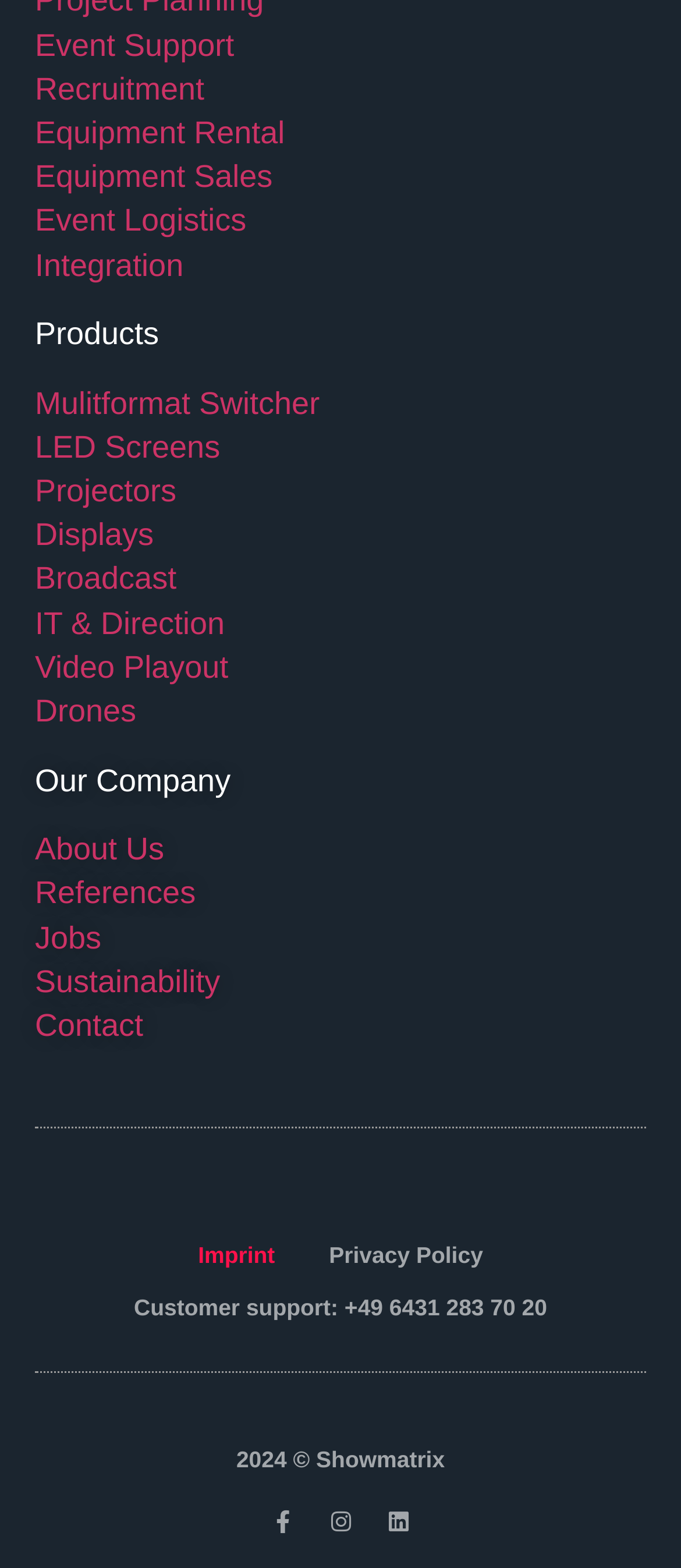What is the company's contact information?
Refer to the screenshot and respond with a concise word or phrase.

Contact